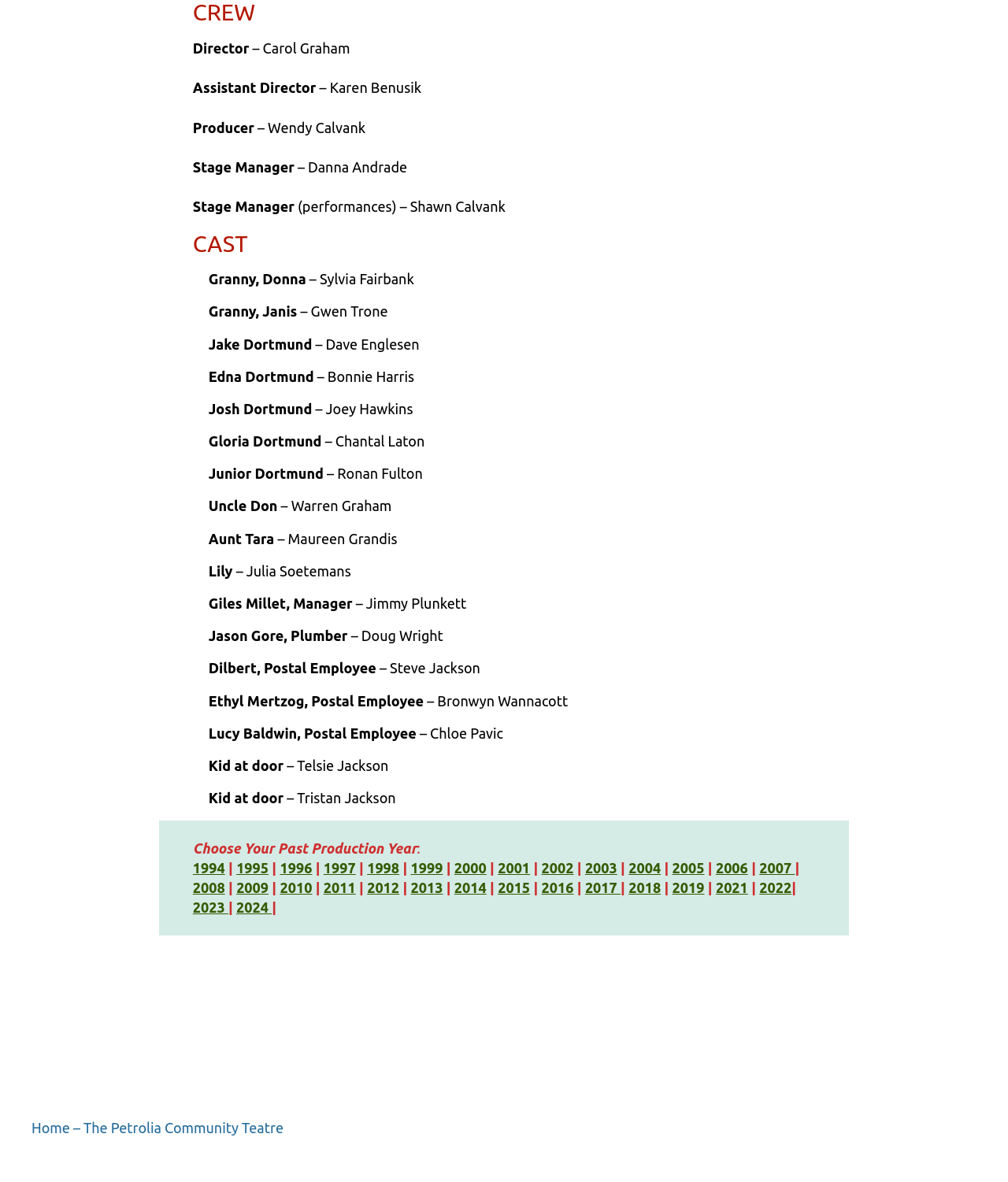Can you find the bounding box coordinates for the element to click on to achieve the instruction: "View the 2018 production"?

[0.624, 0.744, 0.656, 0.758]